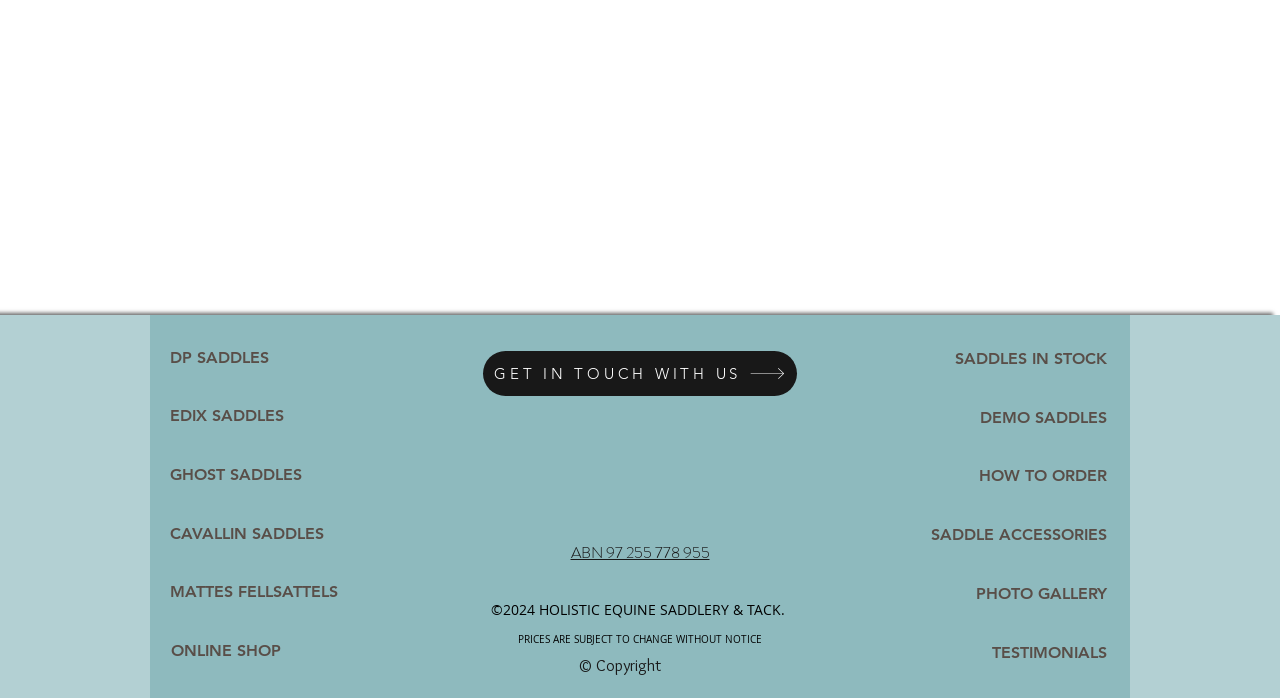Find the bounding box coordinates for the area that must be clicked to perform this action: "Click on AR Game Development".

None